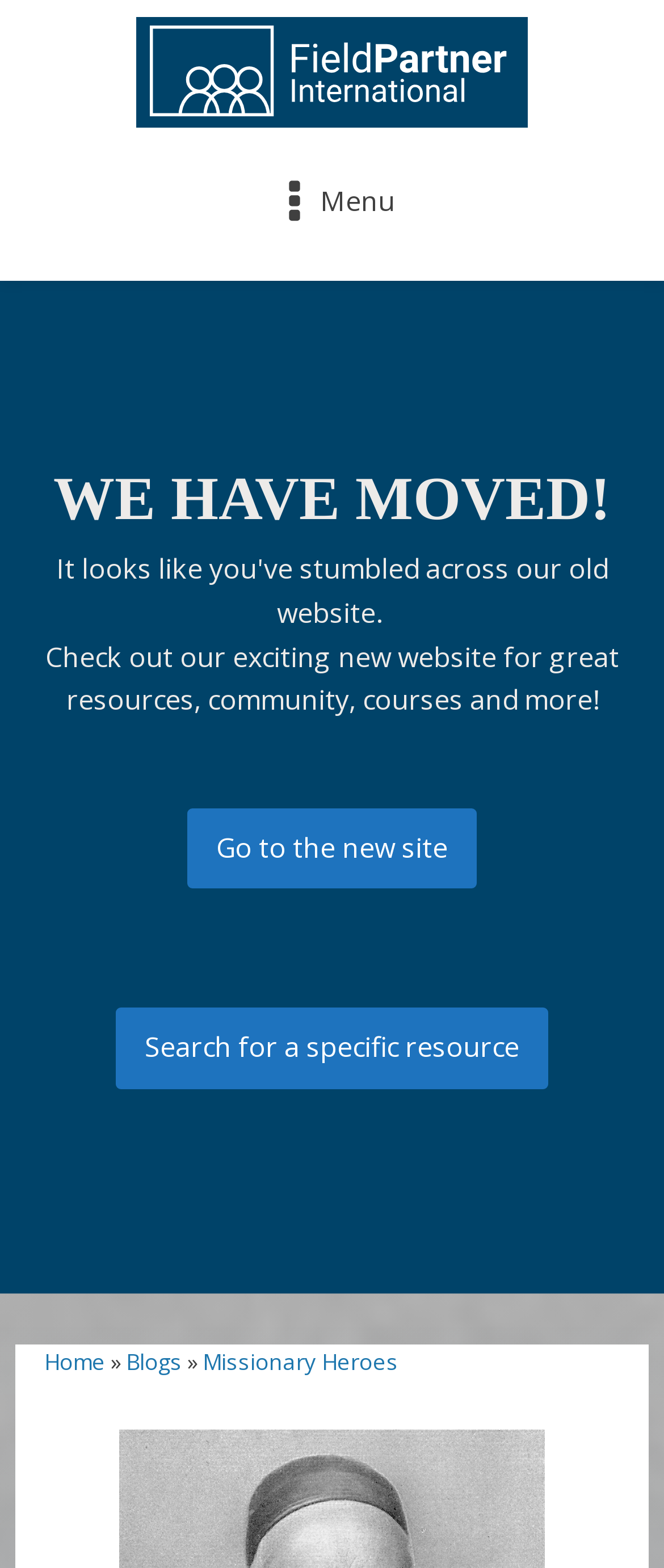What is the current status of the website?
Answer with a single word or phrase by referring to the visual content.

Moved